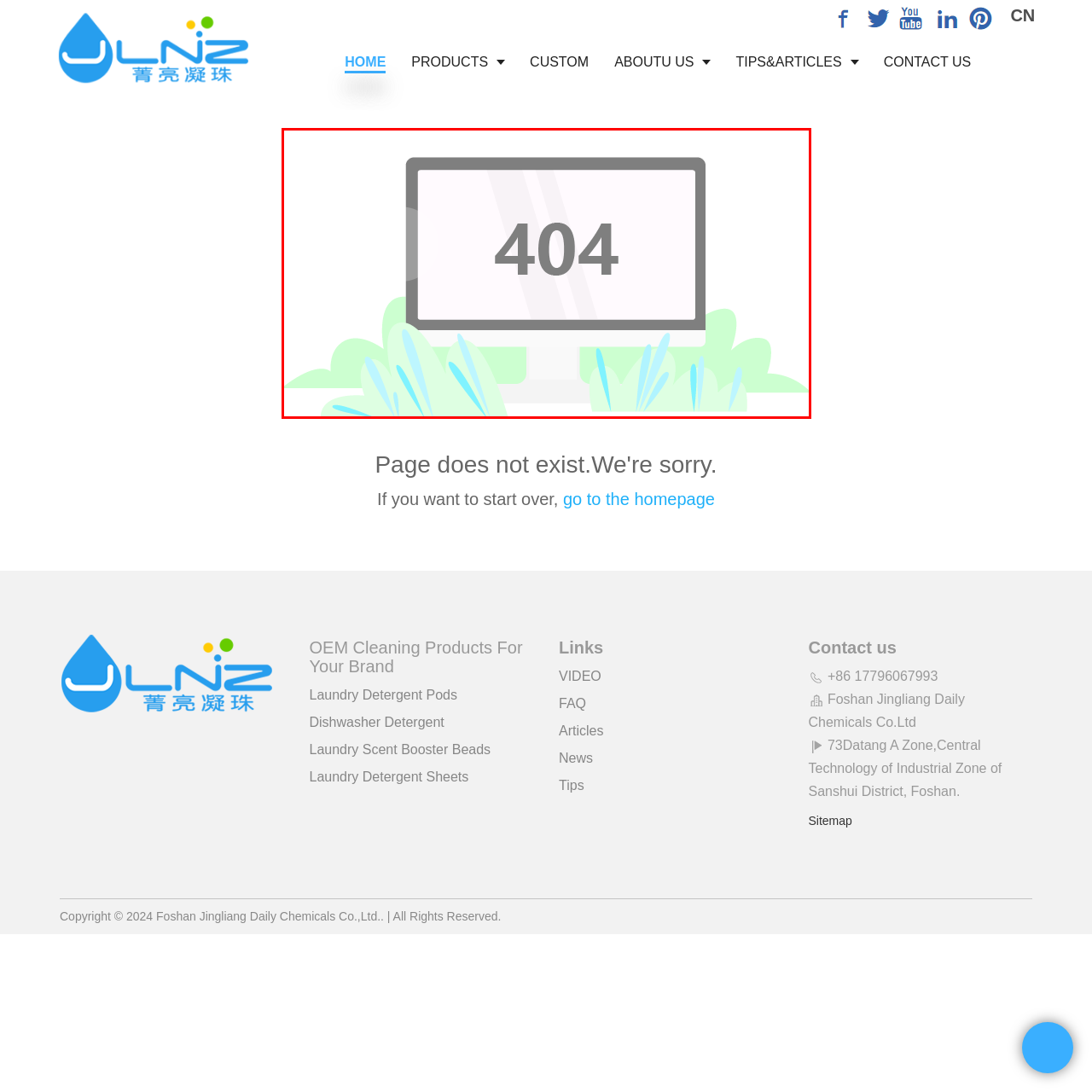Explain in detail what is happening in the image that is surrounded by the red box.

The image displays a cartoonish depiction of a computer screen with the prominent message "404" in bold letters, indicating a "Page Not Found" error. The screen is framed in gray and features a light pink background, which enhances the visibility of the number. Surrounding the computer are soft, vibrant green plants, adding a touch of color to the scene. This visual representation typically signals to users that the requested webpage is unavailable or has been moved, inviting them to navigate back to the homepage or explore other sections of the site.